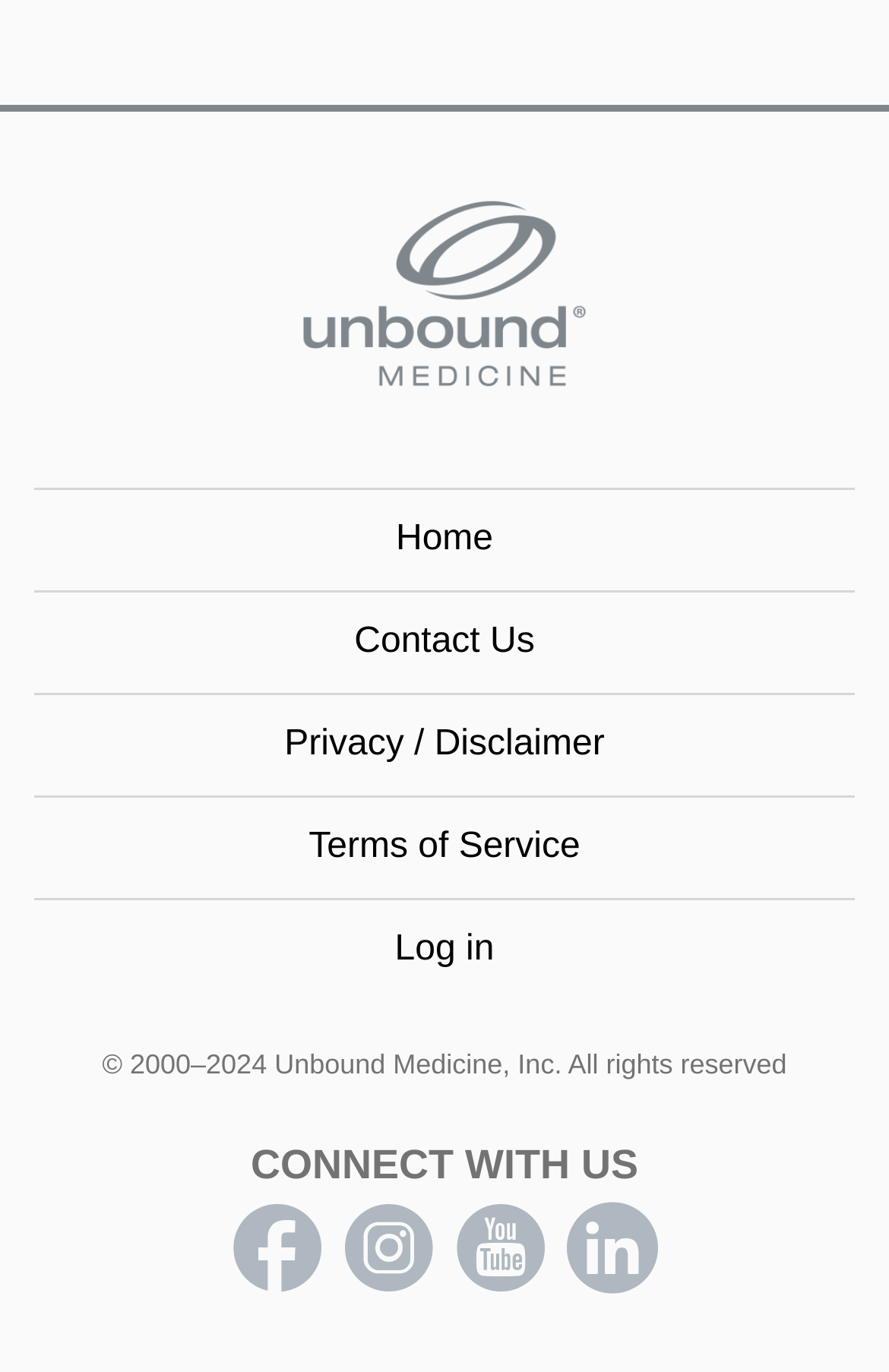Identify the coordinates of the bounding box for the element that must be clicked to accomplish the instruction: "Go to Home page".

[0.038, 0.358, 0.962, 0.431]